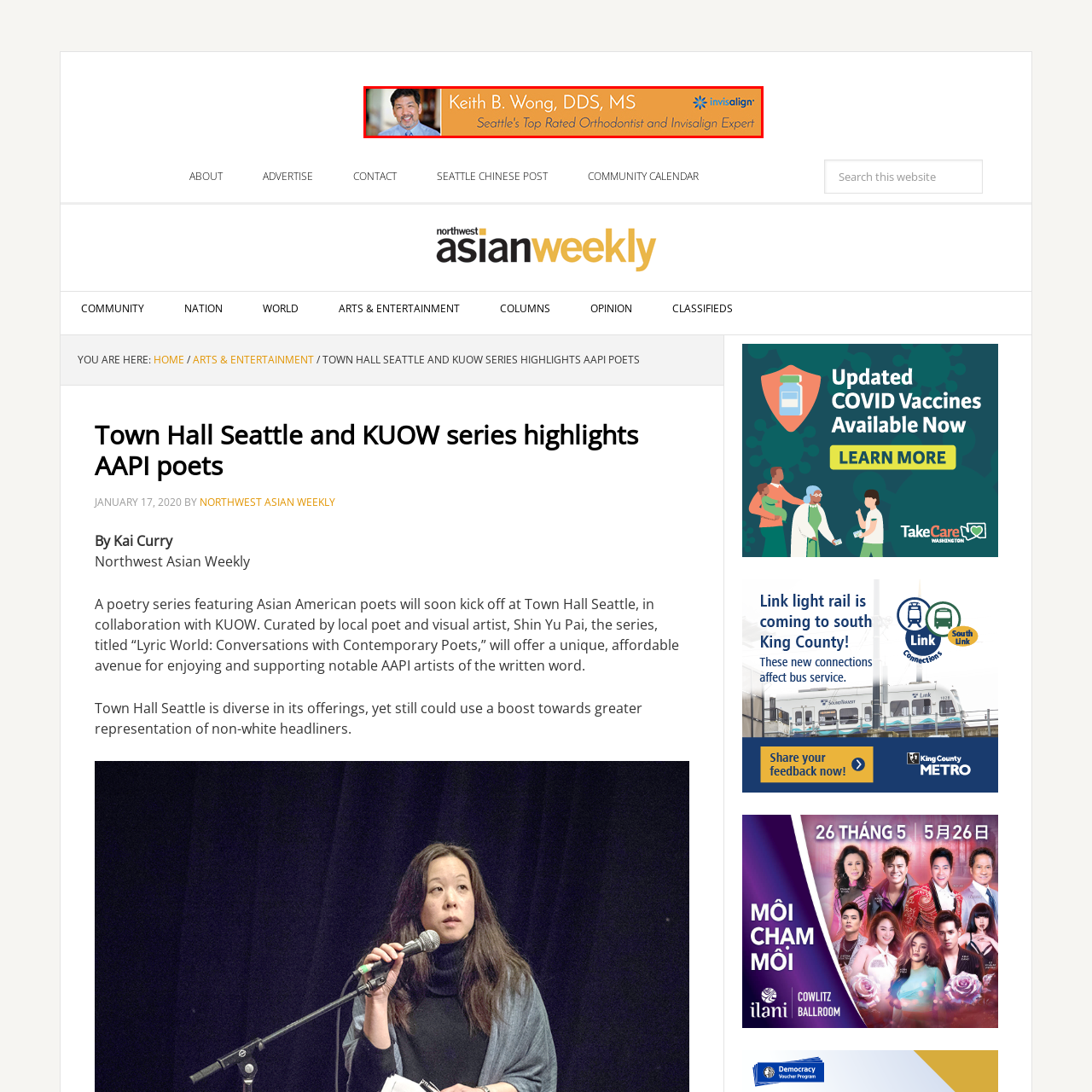Inspect the area within the red bounding box and elaborate on the following question with a detailed answer using the image as your reference: What orthodontic treatment is Dr. Keith B. Wong specialized in?

The presence of the Invisalign logo on the banner and the mention of Dr. Keith B. Wong being an Invisalign expert in the caption clearly indicate that he is specialized in Invisalign treatment.